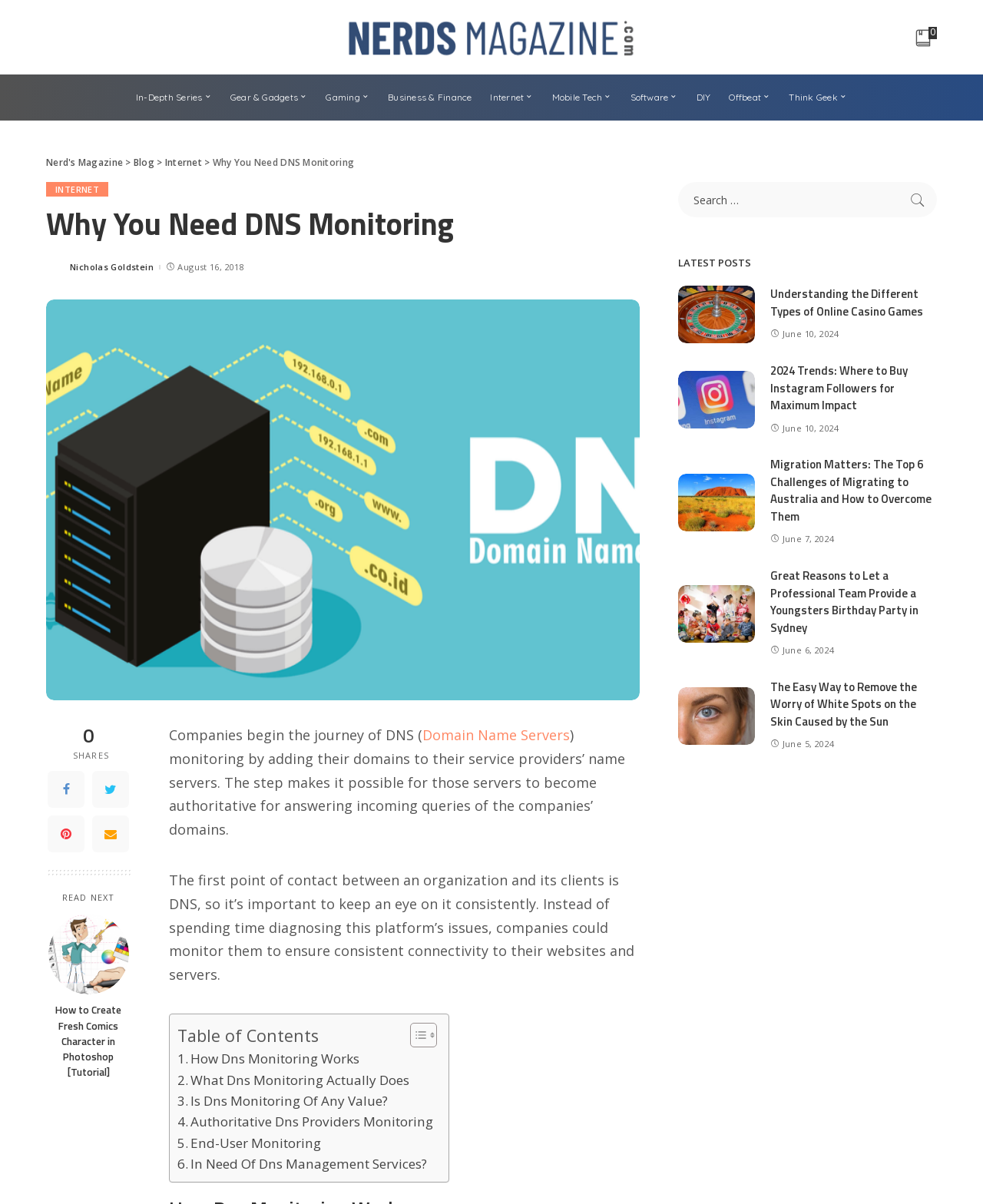Can you find the bounding box coordinates for the UI element given this description: "Business & Finance"? Provide the coordinates as four float numbers between 0 and 1: [left, top, right, bottom].

[0.385, 0.062, 0.489, 0.1]